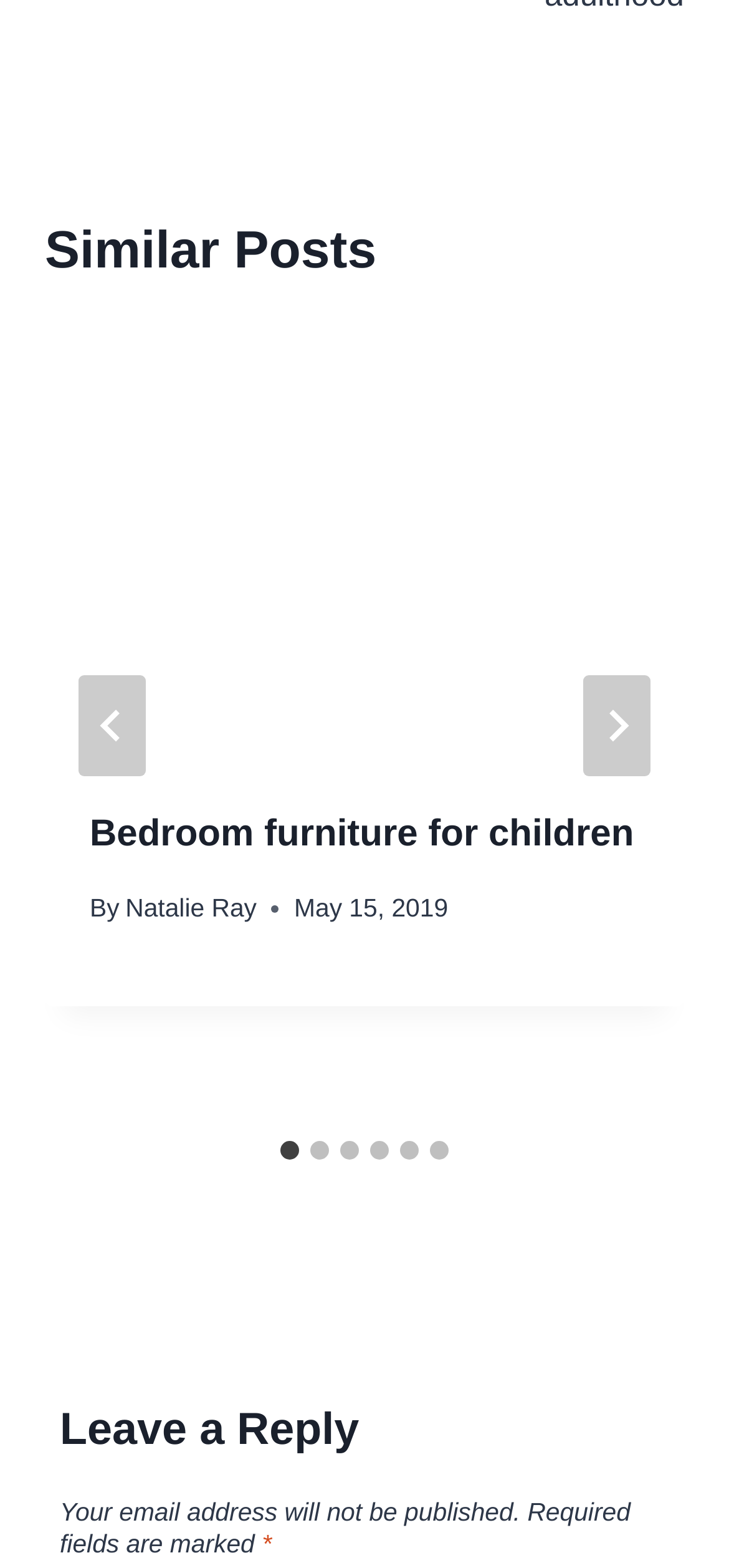Who wrote the first article?
Look at the image and respond to the question as thoroughly as possible.

I examined the article element inside the first tabpanel and found a link element with the text 'Natalie Ray', which is likely the author of the article.